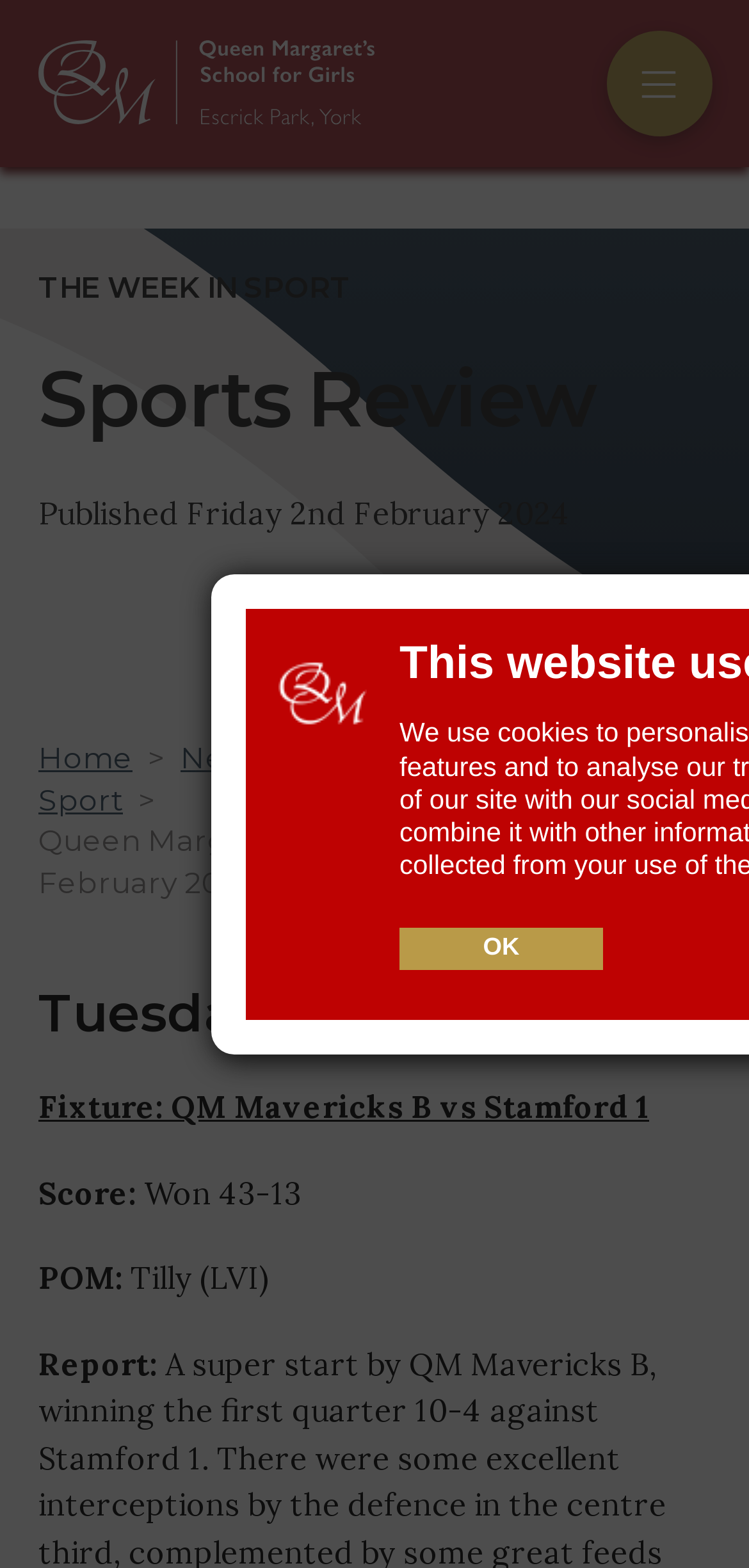Find and generate the main title of the webpage.

THE WEEK IN SPORT